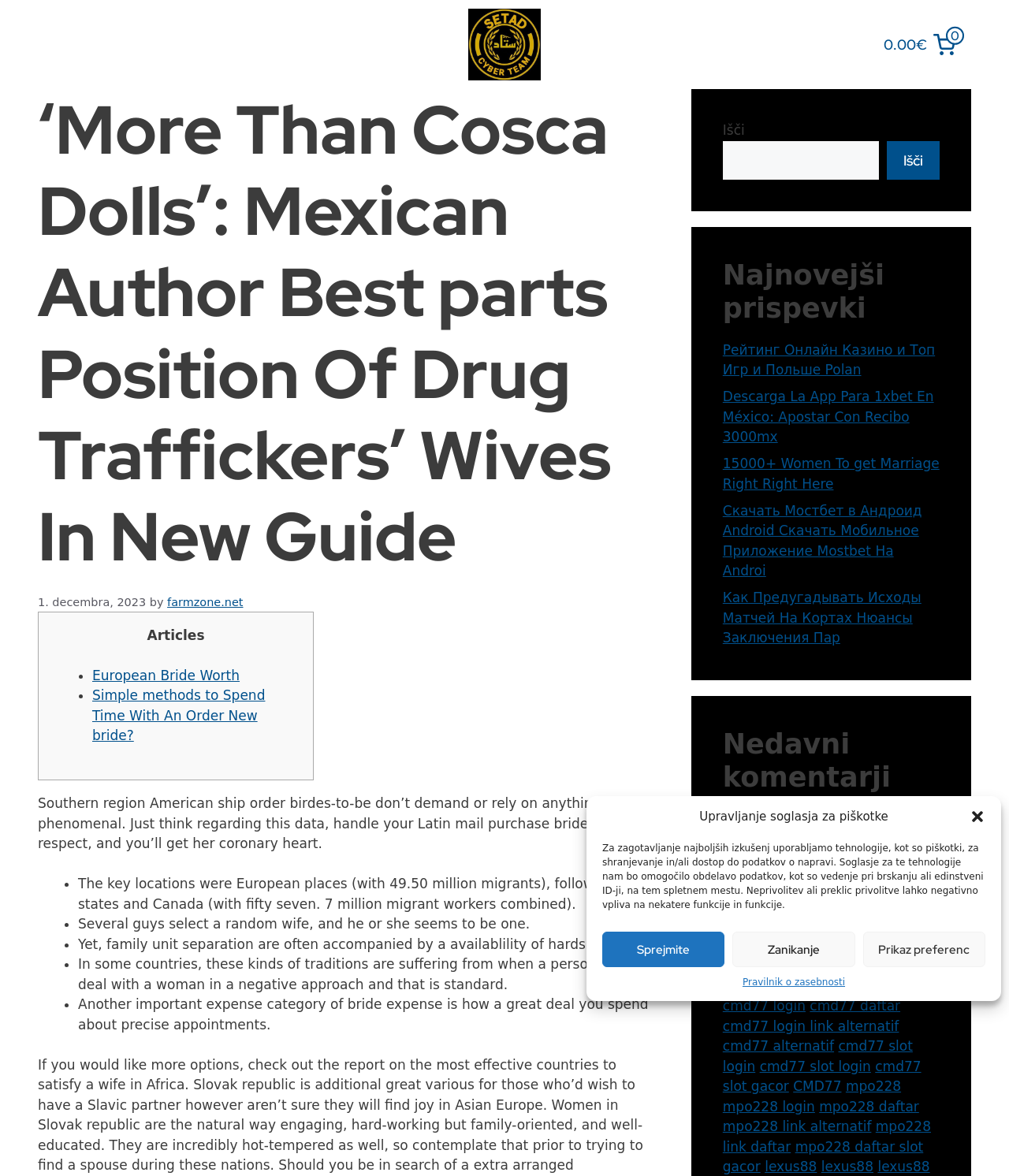Answer in one word or a short phrase: 
What is the author of the article?

Mexican Author